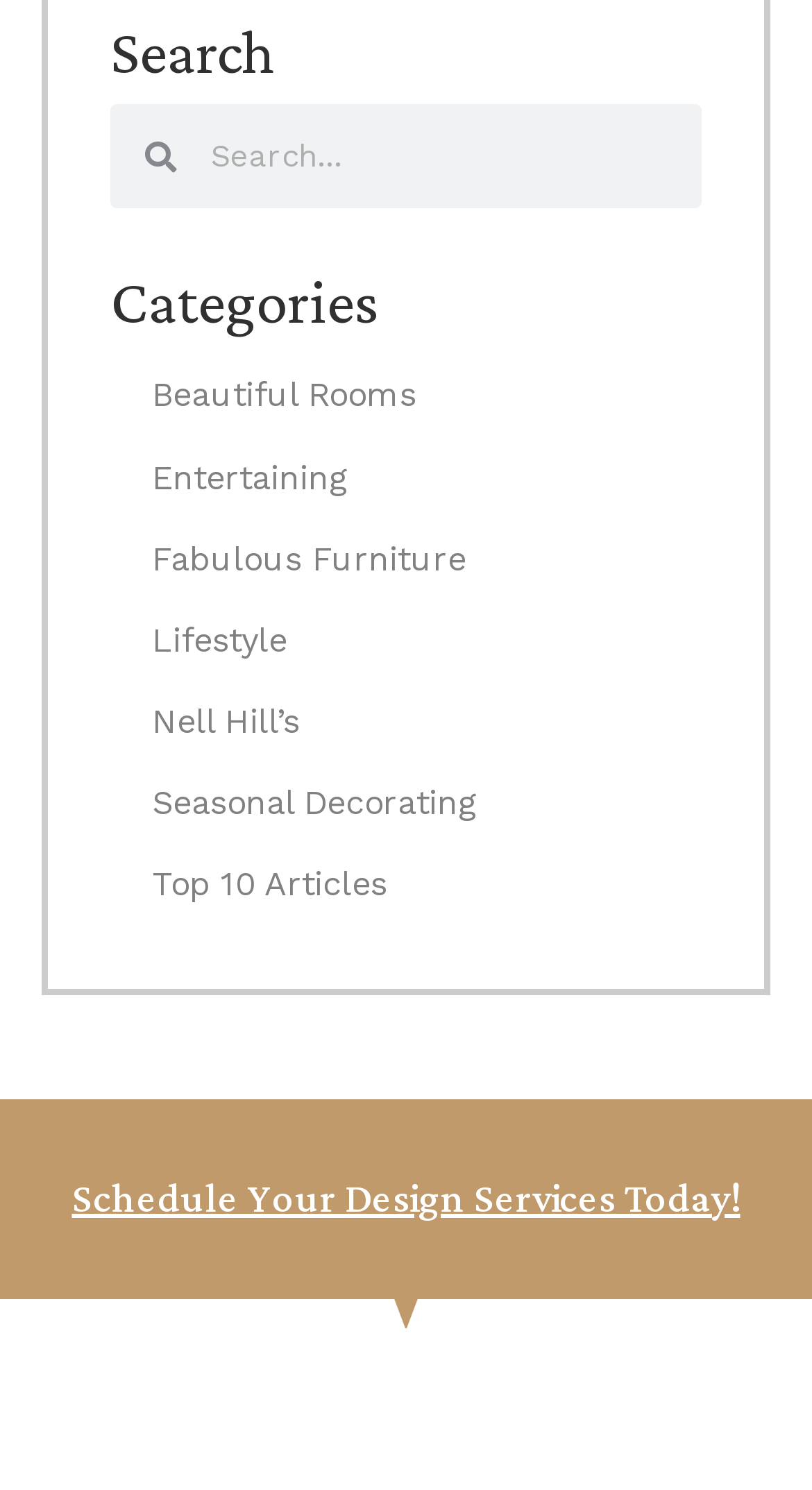What is the first category listed?
Based on the image content, provide your answer in one word or a short phrase.

Beautiful Rooms